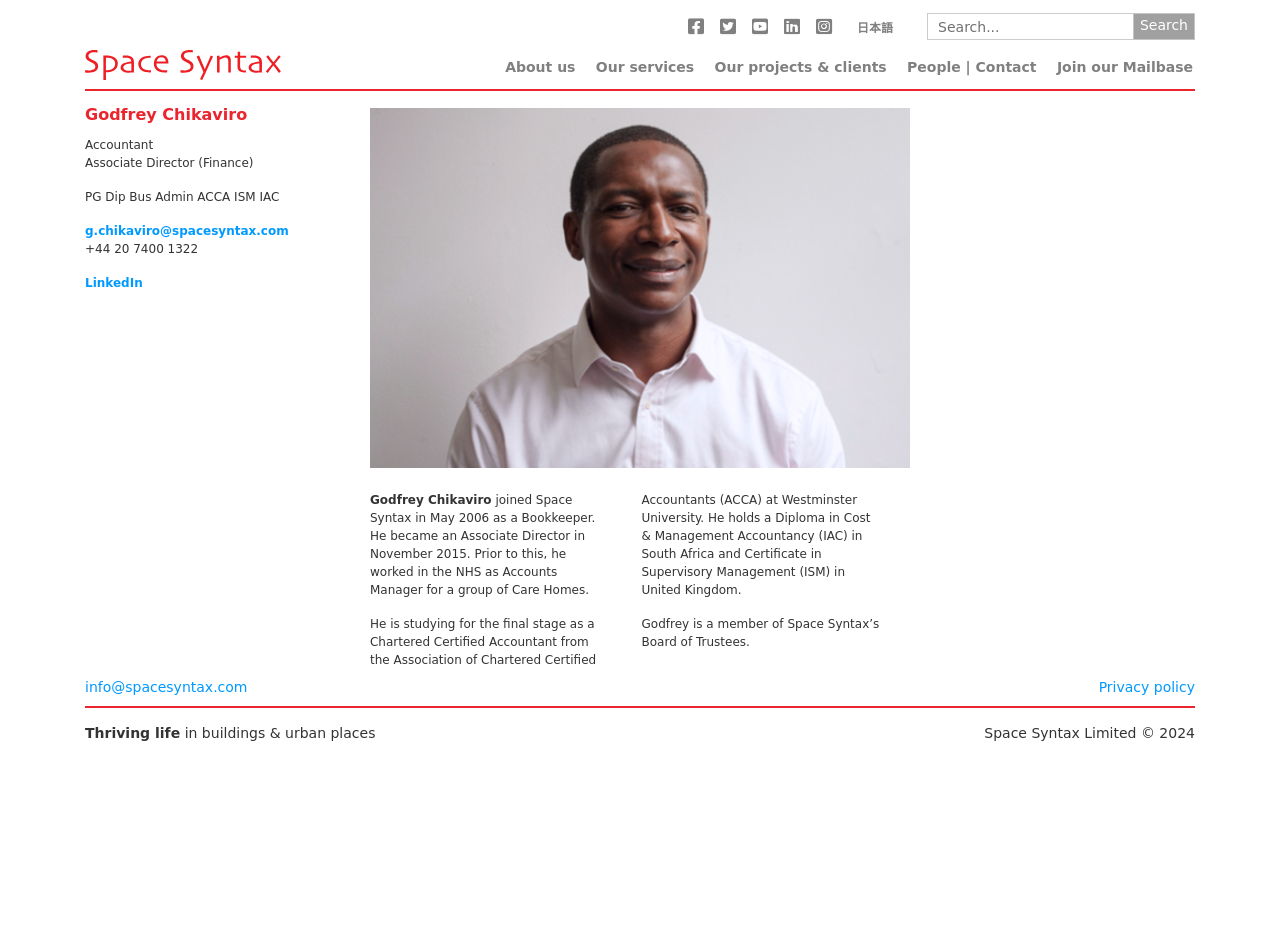Please find the bounding box coordinates of the clickable region needed to complete the following instruction: "Search for something". The bounding box coordinates must consist of four float numbers between 0 and 1, i.e., [left, top, right, bottom].

[0.724, 0.014, 0.886, 0.043]